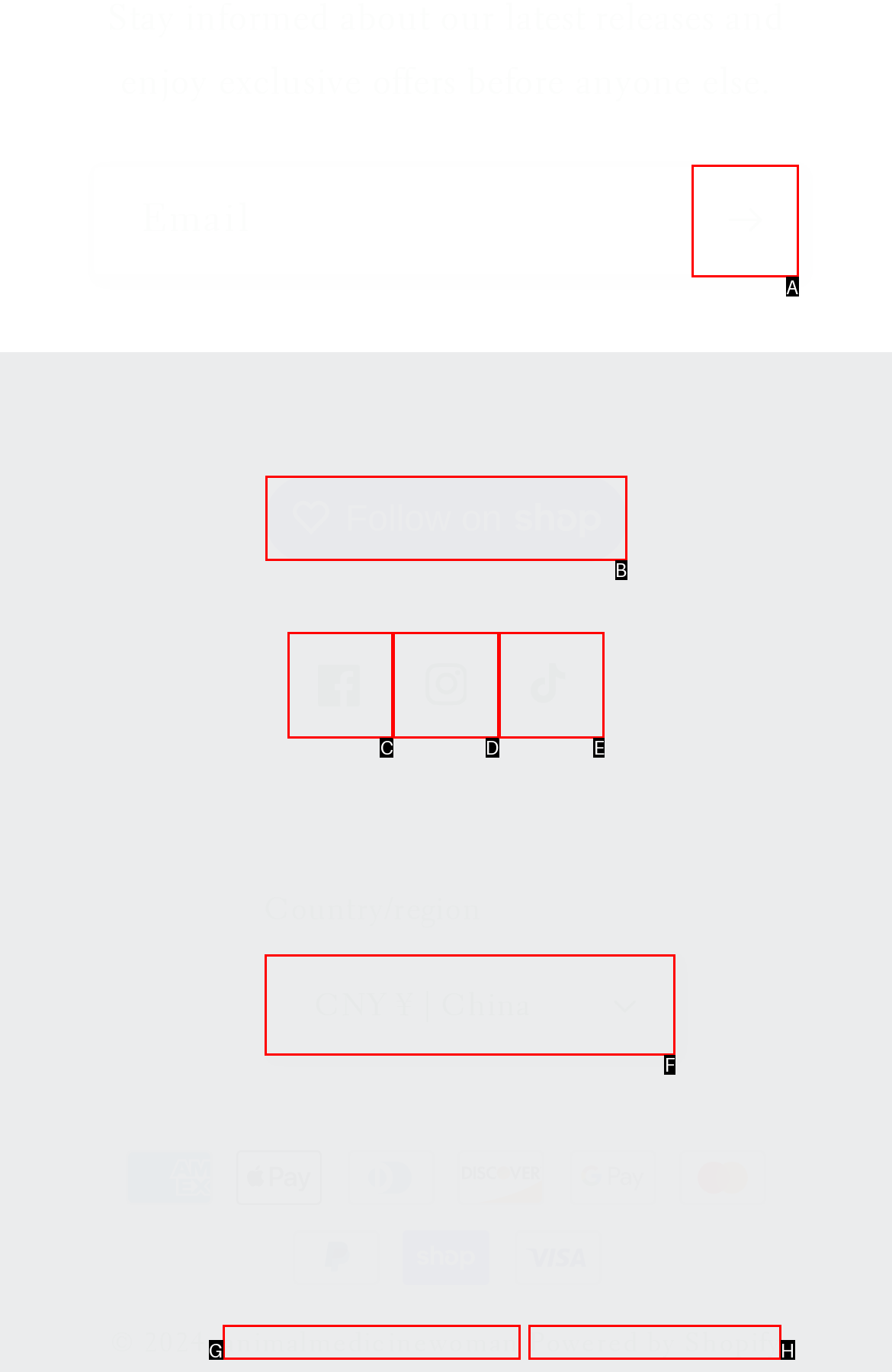Determine which letter corresponds to the UI element to click for this task: Subscribe to newsletter
Respond with the letter from the available options.

A